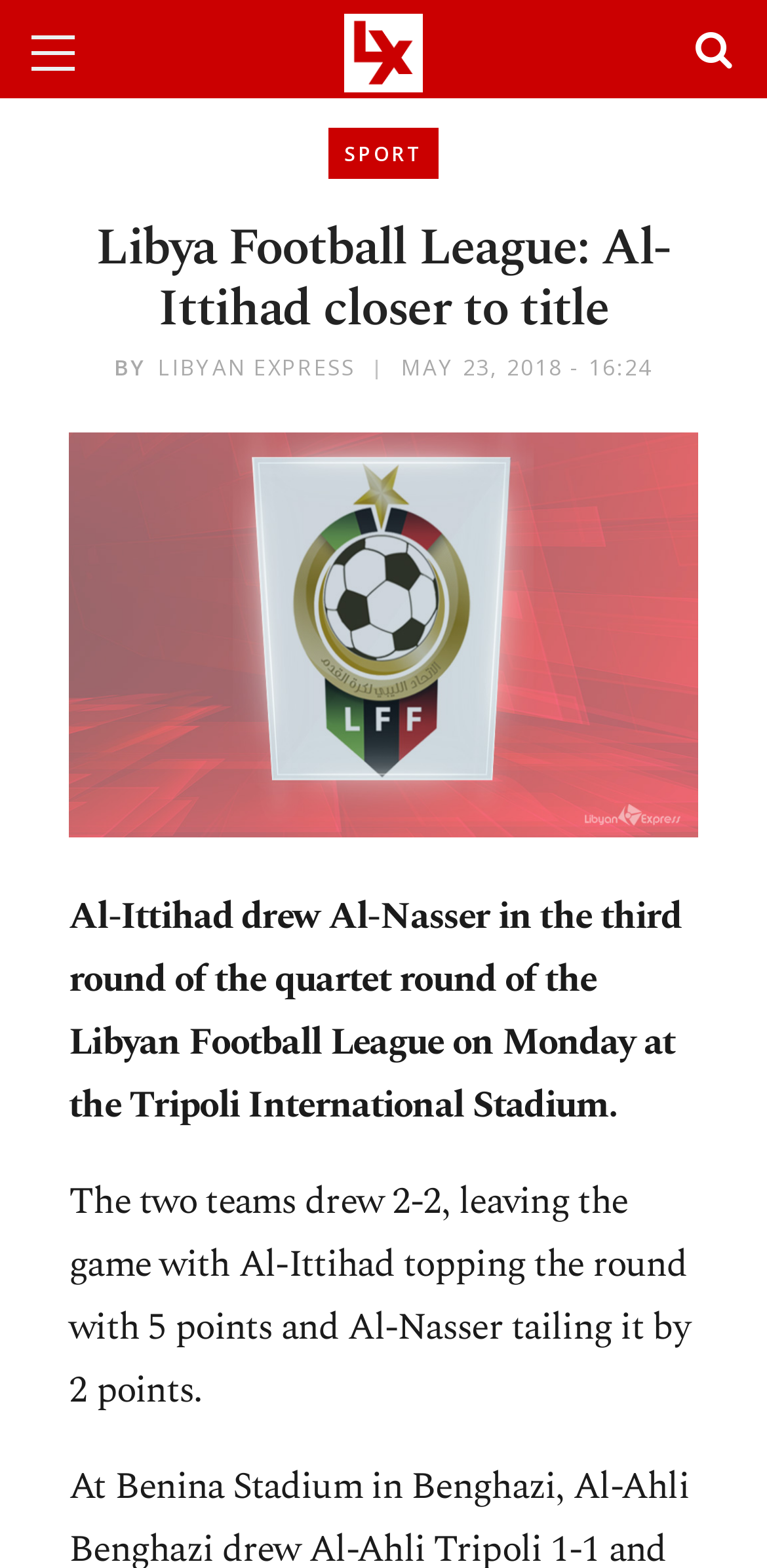Please analyze the image and provide a thorough answer to the question:
What is the current score of Al-Ittihad?

According to the article, Al-Ittihad drew 2-2 with Al-Nasser, and it is mentioned that Al-Ittihad is topping the round with 5 points.